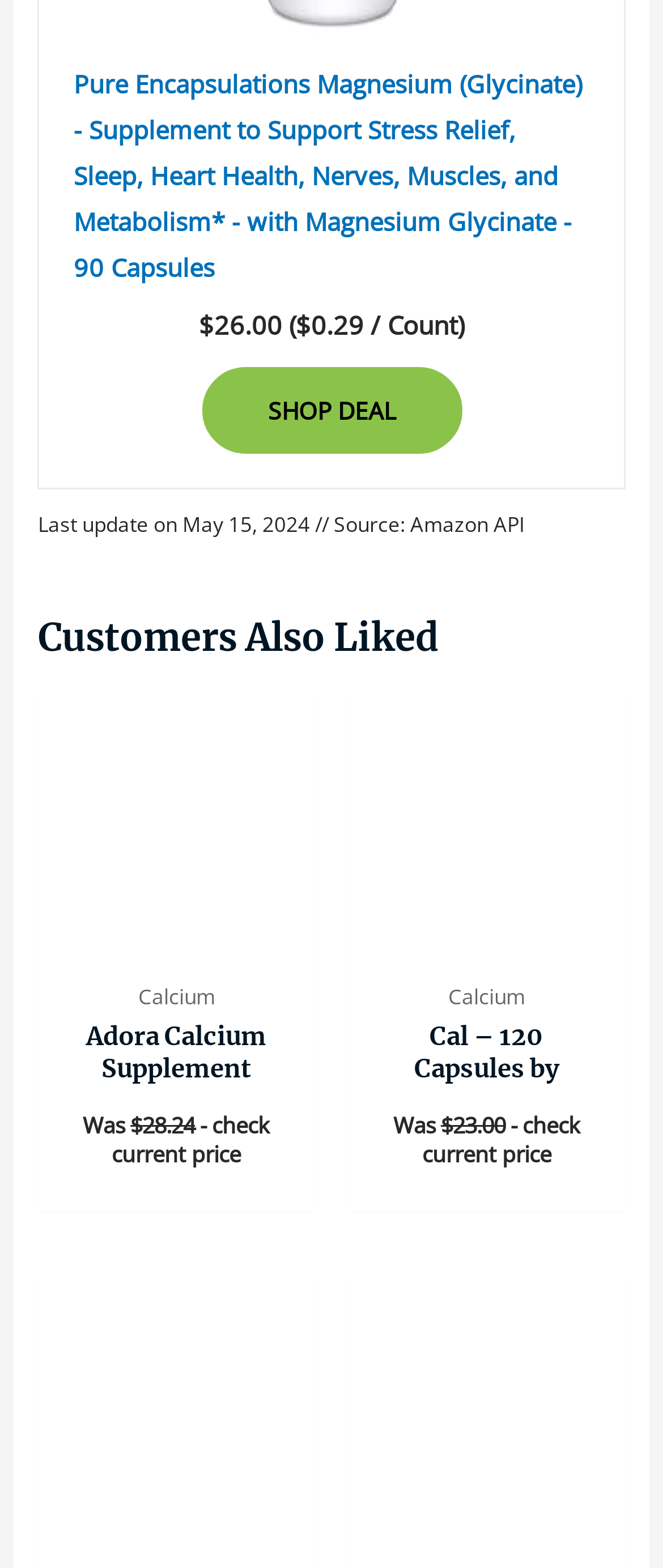What is the price of Adora Calcium Supplement?
Look at the screenshot and respond with a single word or phrase.

$26.00